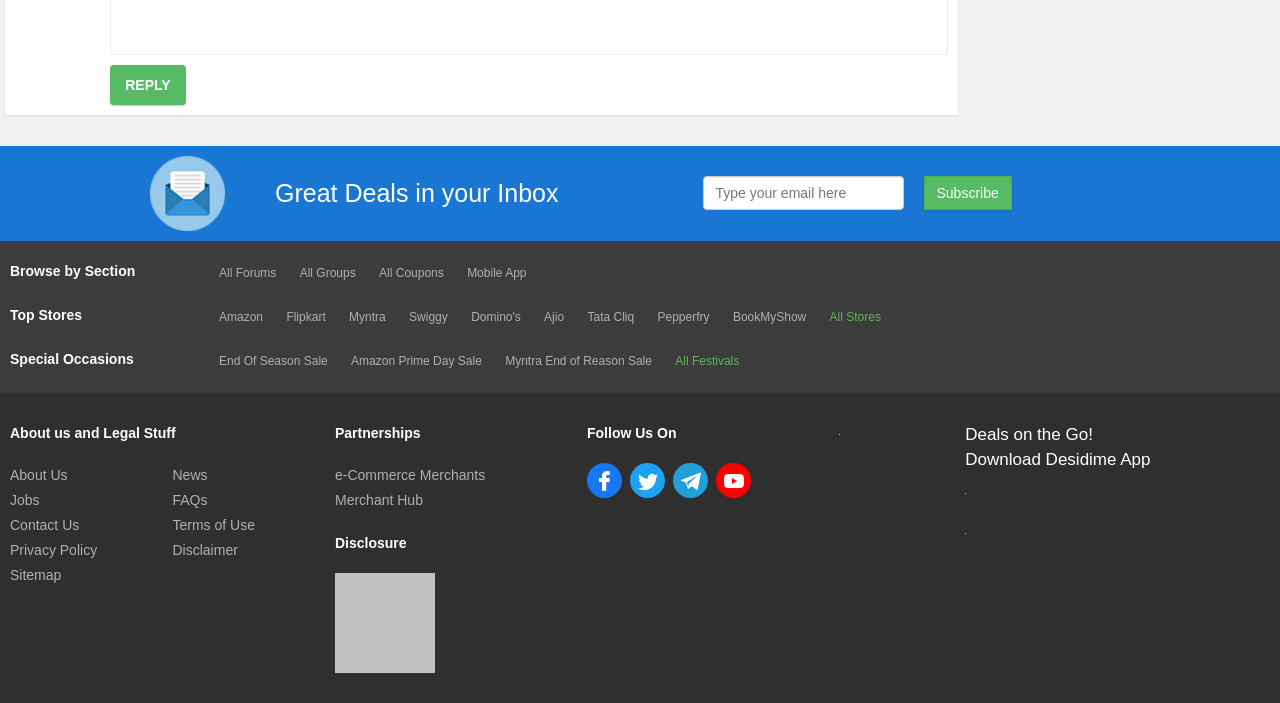Provide a one-word or brief phrase answer to the question:
What are the categories listed under 'Browse by Section'?

Forums, Groups, Coupons, Mobile App